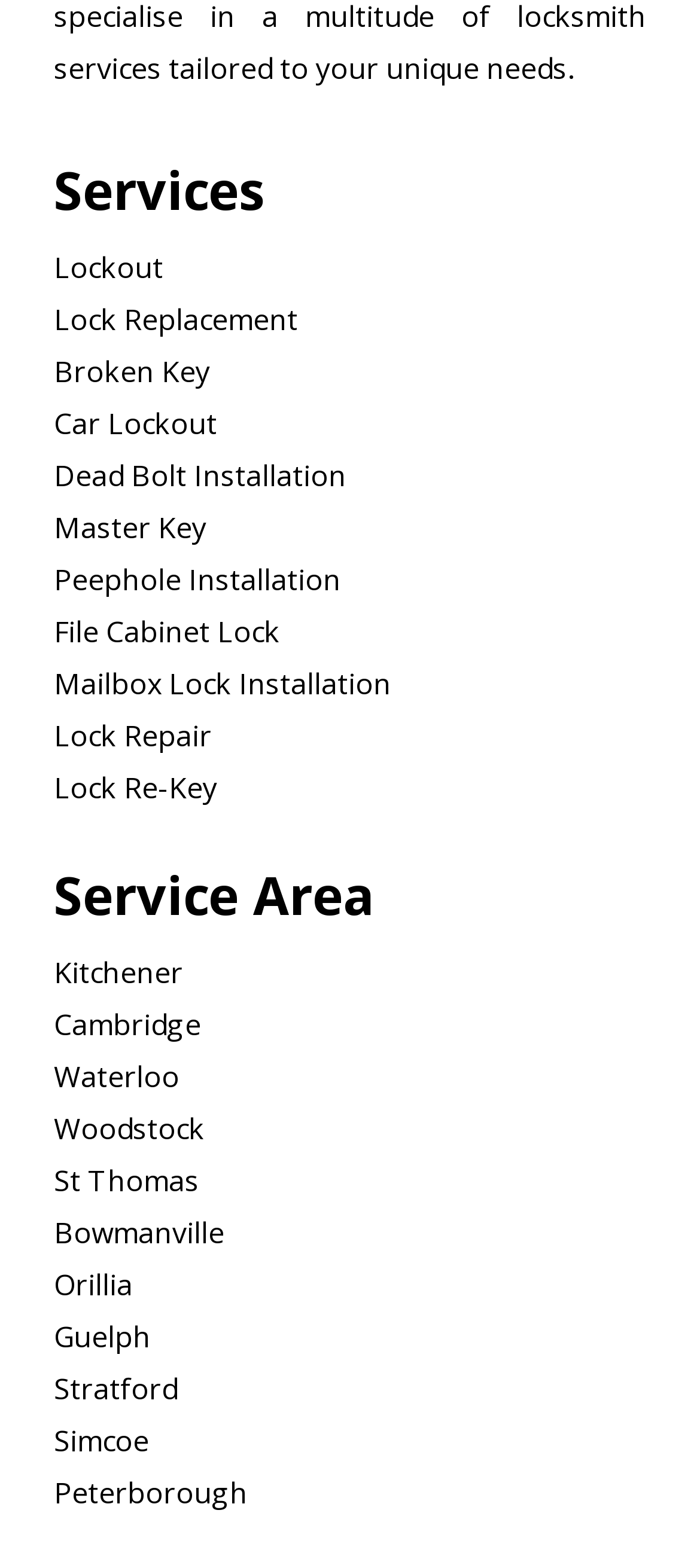Analyze the image and give a detailed response to the question:
What is the first service listed?

The first service listed is 'Lockout' which is a link element located at the top of the webpage, indicated by its bounding box coordinates [0.077, 0.157, 0.233, 0.183].